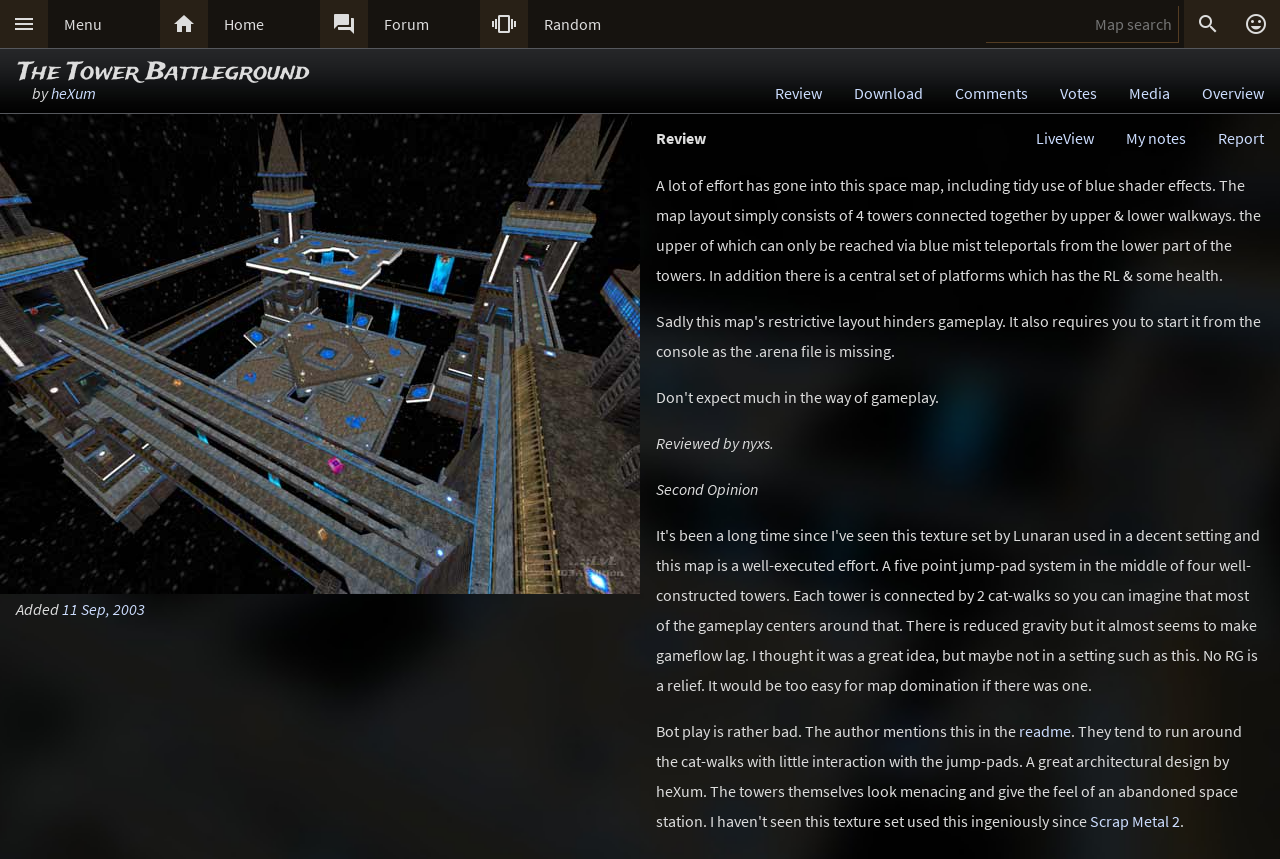Determine the bounding box coordinates for the element that should be clicked to follow this instruction: "View the map overview". The coordinates should be given as four float numbers between 0 and 1, in the format [left, top, right, bottom].

[0.927, 0.085, 1.0, 0.132]